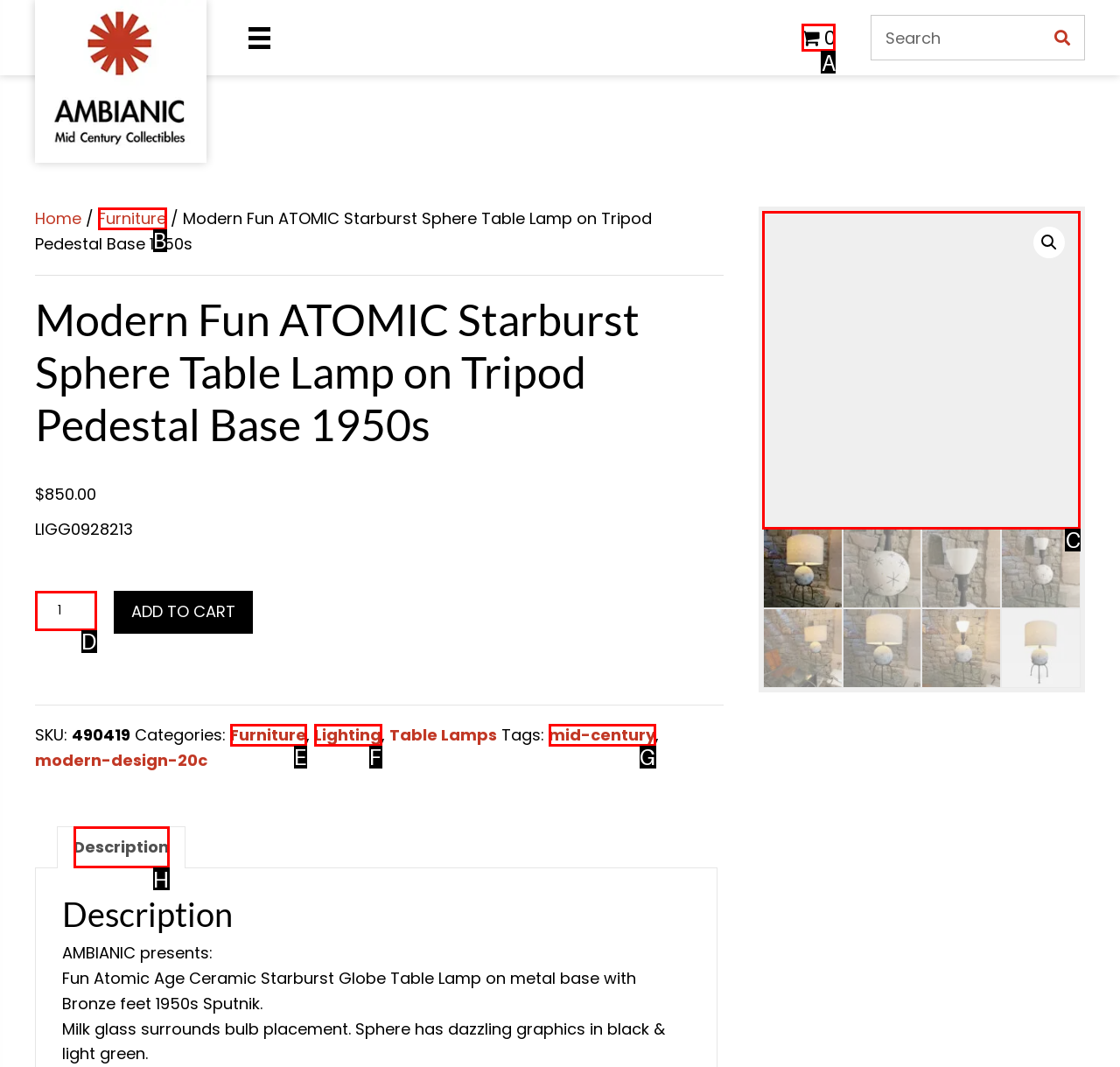From the provided choices, determine which option matches the description: Lighting. Respond with the letter of the correct choice directly.

F